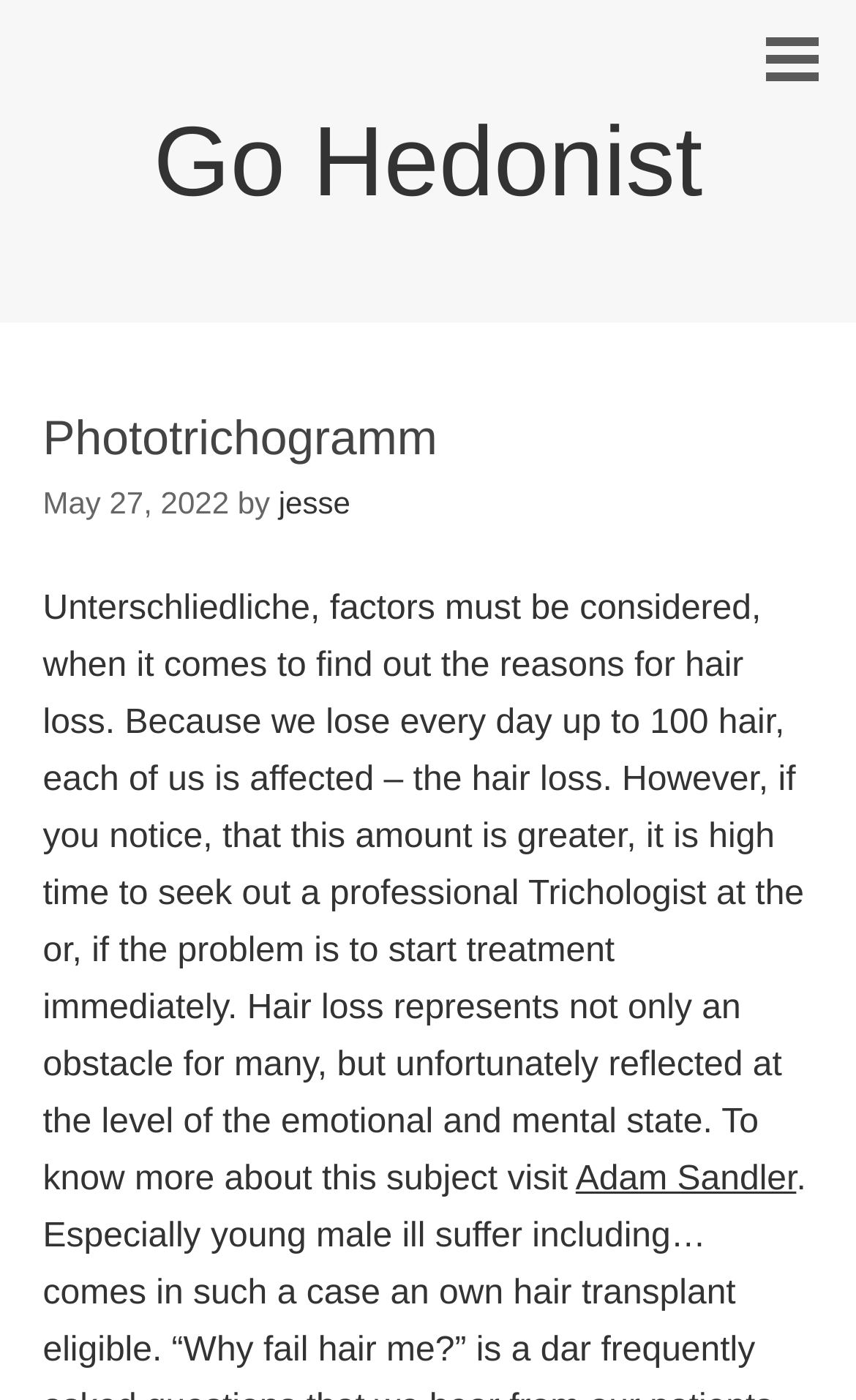Respond with a single word or phrase:
What is the topic of the article?

hair loss